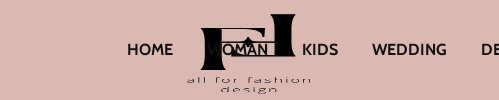Elaborate on the image with a comprehensive description.

The image features a sleek and stylish navigation bar from the website "ALL FOR FASHION DESIGN." The top portion showcases various categories for fashion-focused content, including links to "HOME," "WOMAN," "KIDS," "WEDDING," and "DESIGNERS." The design is minimalistic, with a sophisticated font that emphasizes elegance and modernity. Beneath the category links, the site branding is clearly visible, stating "all for fashion design," which encapsulates the website's mission to cater to fashion enthusiasts and provide design insights. Overall, the design reflects a contemporary aesthetic, appealing to a target audience interested in fashion and design trends.